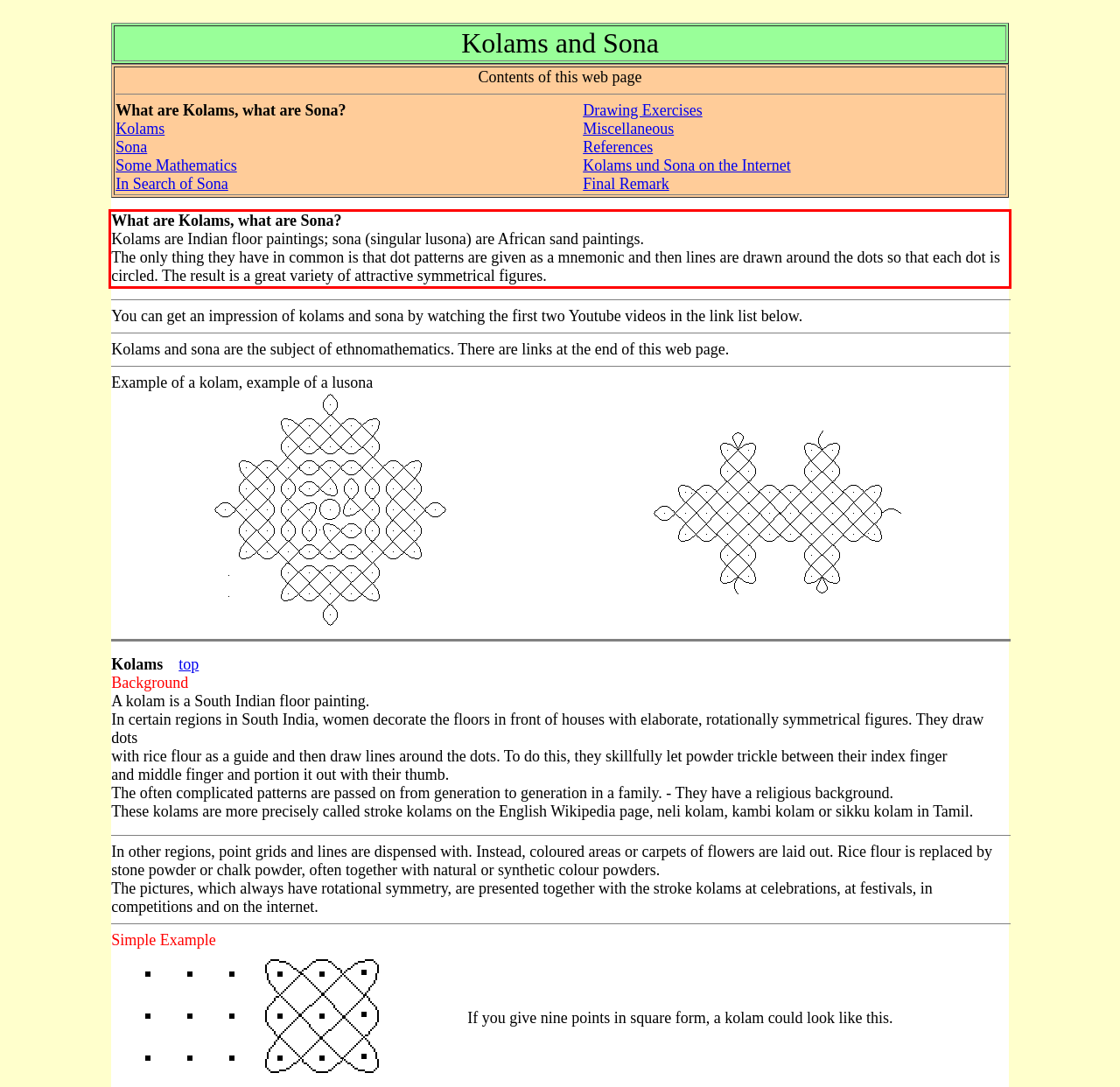Within the screenshot of the webpage, there is a red rectangle. Please recognize and generate the text content inside this red bounding box.

What are Kolams, what are Sona? Kolams are Indian floor paintings; sona (singular lusona) are African sand paintings. The only thing they have in common is that dot patterns are given as a mnemonic and then lines are drawn around the dots so that each dot is circled. The result is a great variety of attractive symmetrical figures.